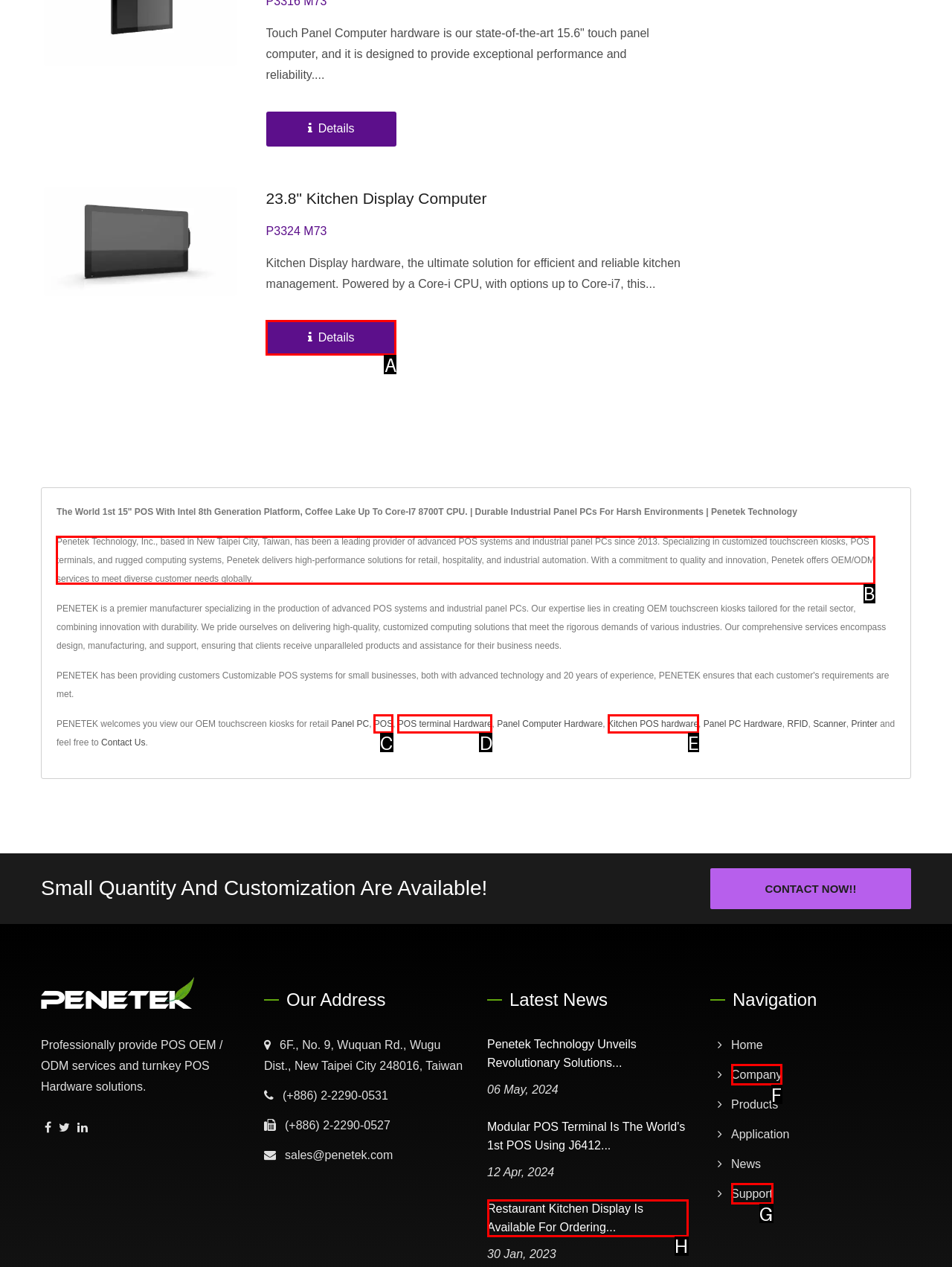Decide which UI element to click to accomplish the task: Read about Penetek Technology's company profile
Respond with the corresponding option letter.

B